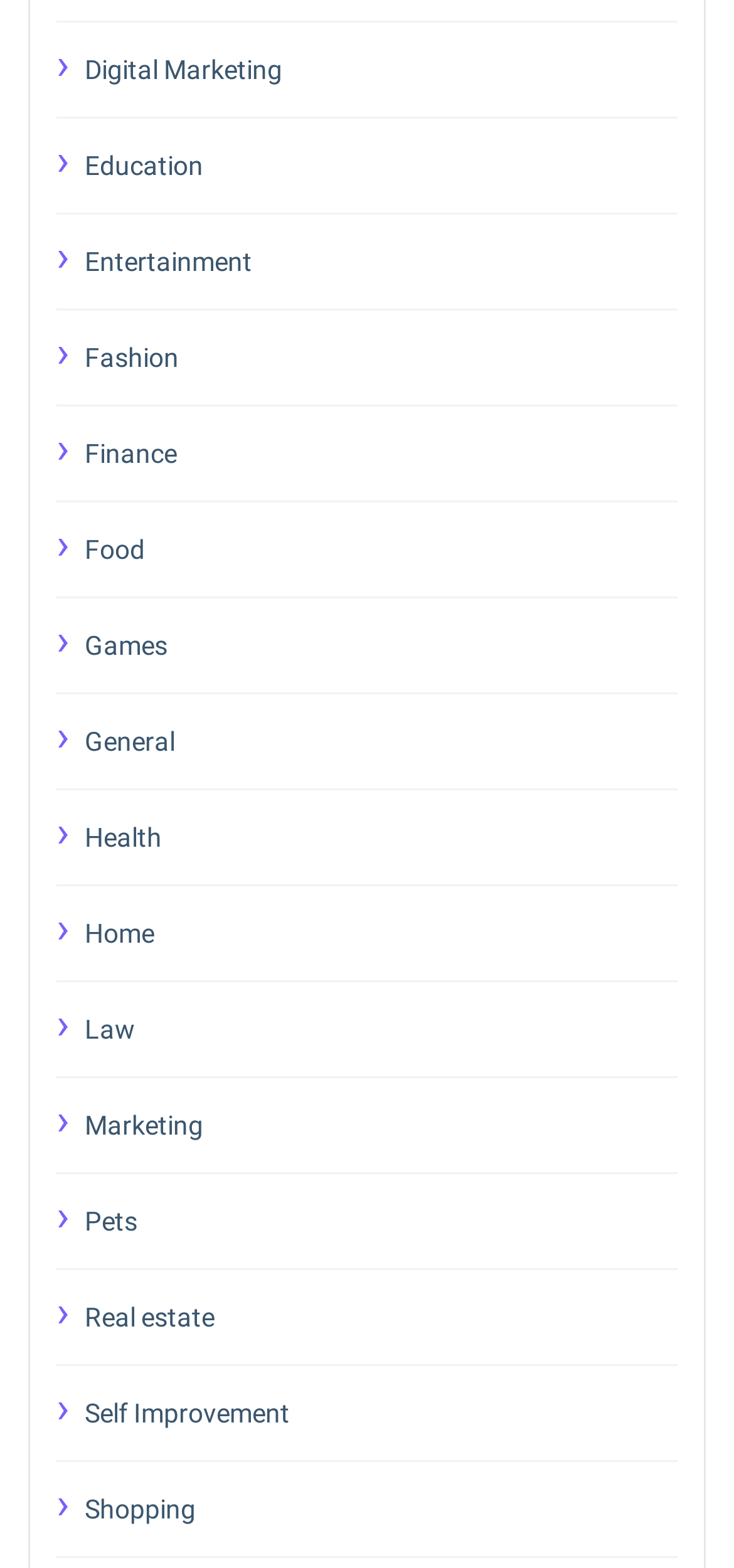What is the last category listed?
Using the image as a reference, give a one-word or short phrase answer.

Shopping